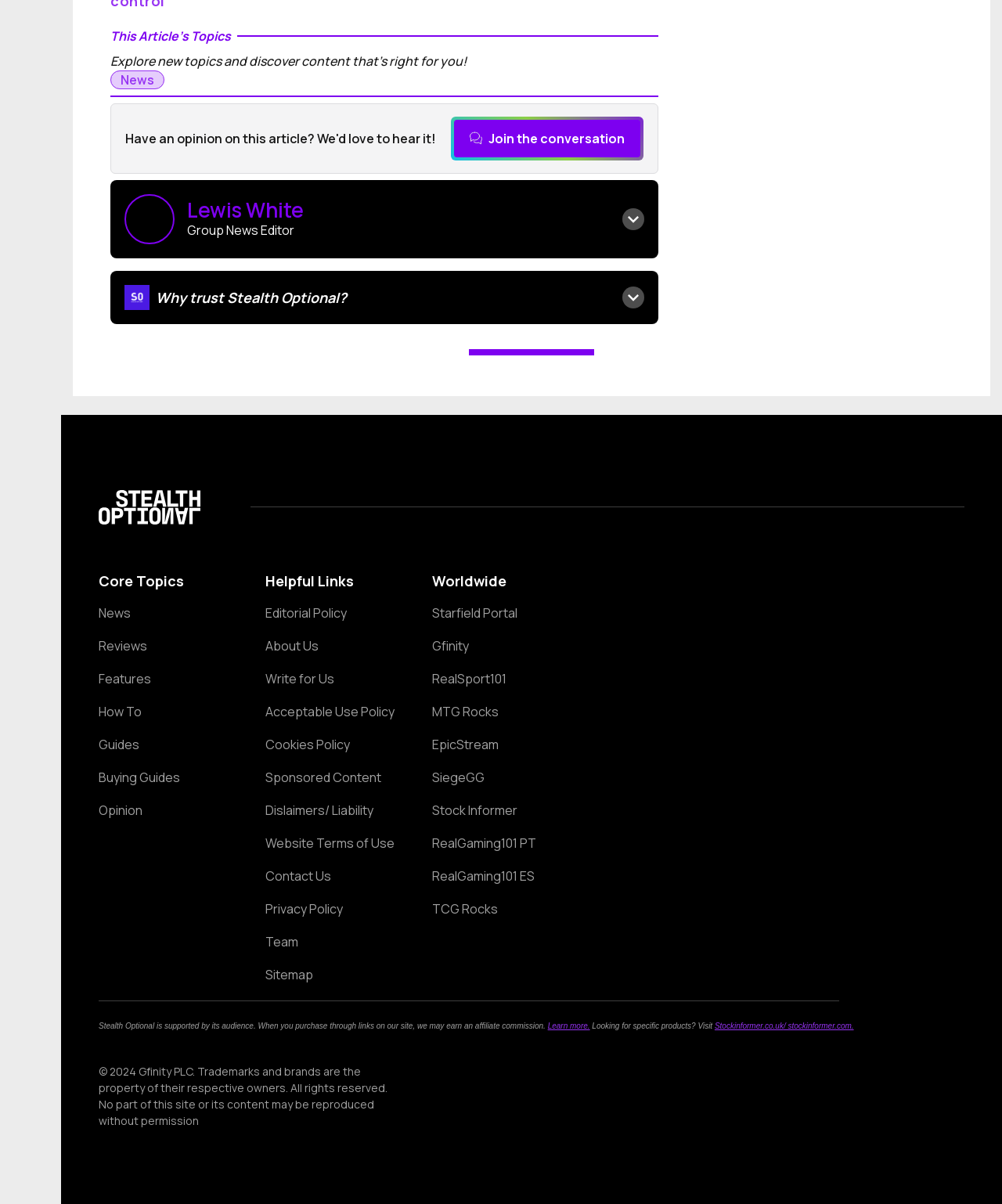Identify the bounding box coordinates of the element to click to follow this instruction: 'Join the conversation'. Ensure the coordinates are four float values between 0 and 1, provided as [left, top, right, bottom].

[0.451, 0.098, 0.64, 0.132]